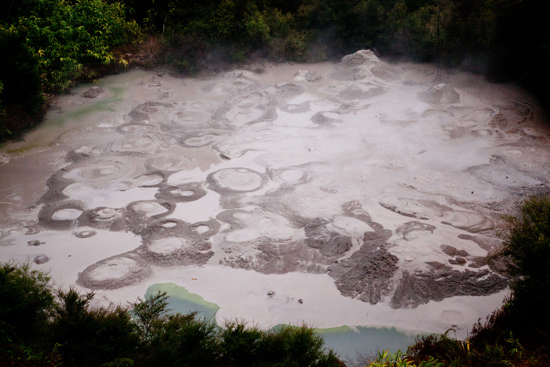Detail every aspect of the image in your caption.

The image showcases a unique geothermal feature, likely a mud pool or mud geyser, characterized by its circular patterns created by boiling mud. The surface is mottled with various sized circles, some of which are actively bubbling, suggesting the presence of geothermal activity beneath. The surrounding lush greenery indicates a rich ecosystem, while the mist rising from the mud enhances the otherworldly atmosphere of the scene. This location appears to be a popular area for visitors to observe natural phenomena, despite the challenges posed by rain, which can impact photography efforts. The image captures the essence of nature's beauty and the fascinating geological processes at work, evoking a sense of adventure and exploration.